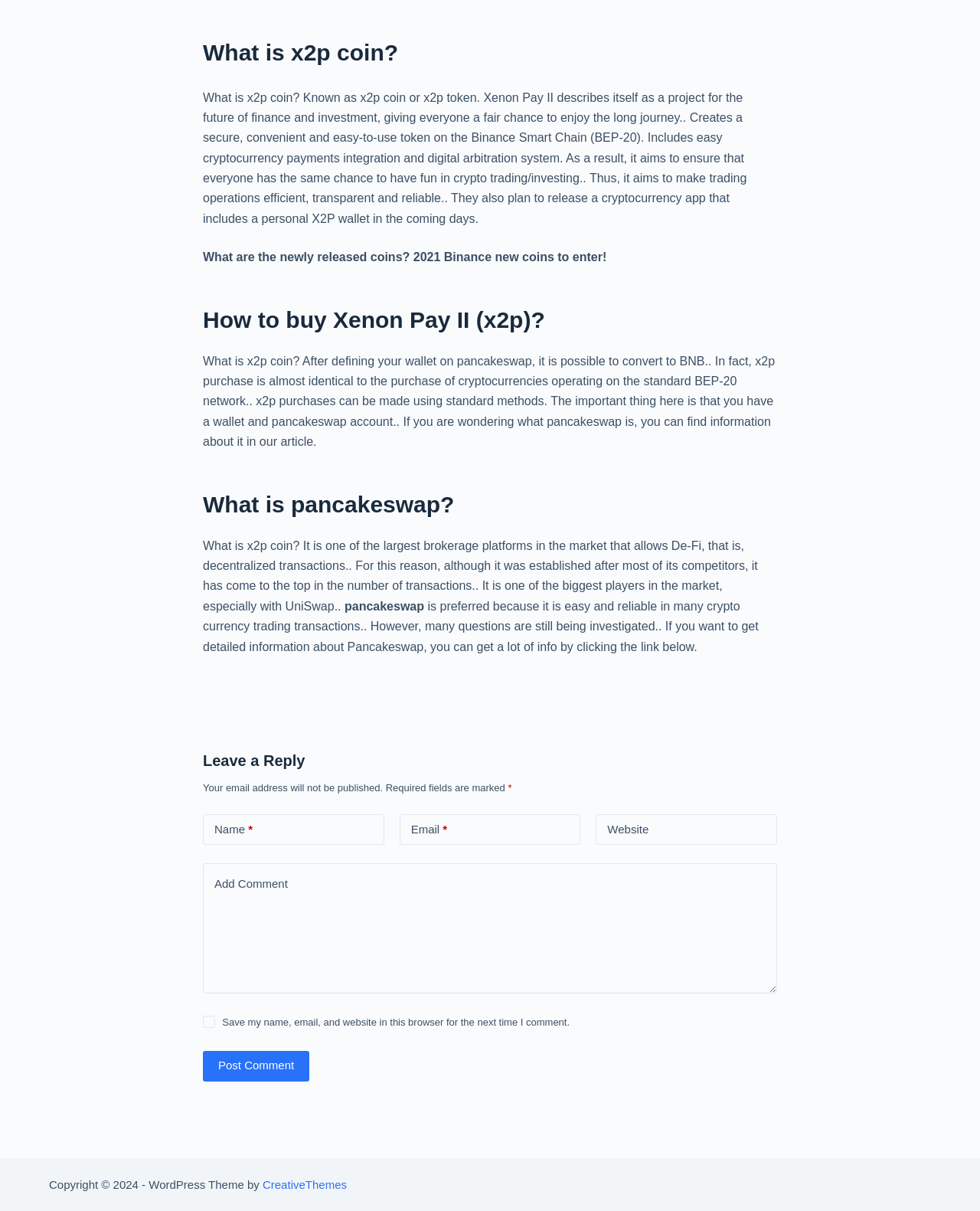From the screenshot, find the bounding box of the UI element matching this description: "parent_node: Website name="url"". Supply the bounding box coordinates in the form [left, top, right, bottom], each a float between 0 and 1.

[0.608, 0.673, 0.793, 0.698]